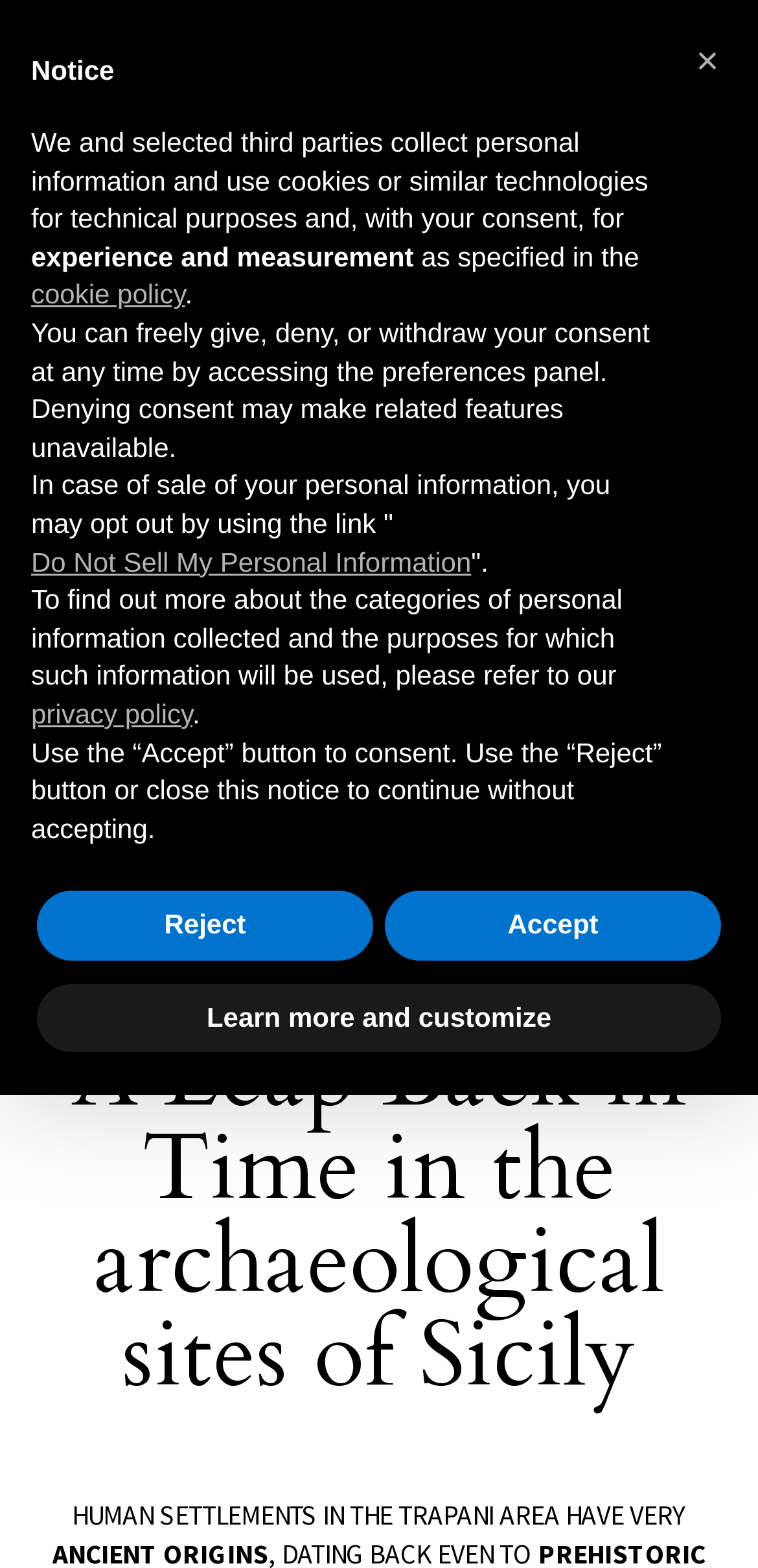Specify the bounding box coordinates of the area to click in order to execute this command: 'Learn more about the archaeological sites'. The coordinates should consist of four float numbers ranging from 0 to 1, and should be formatted as [left, top, right, bottom].

[0.049, 0.627, 0.951, 0.672]